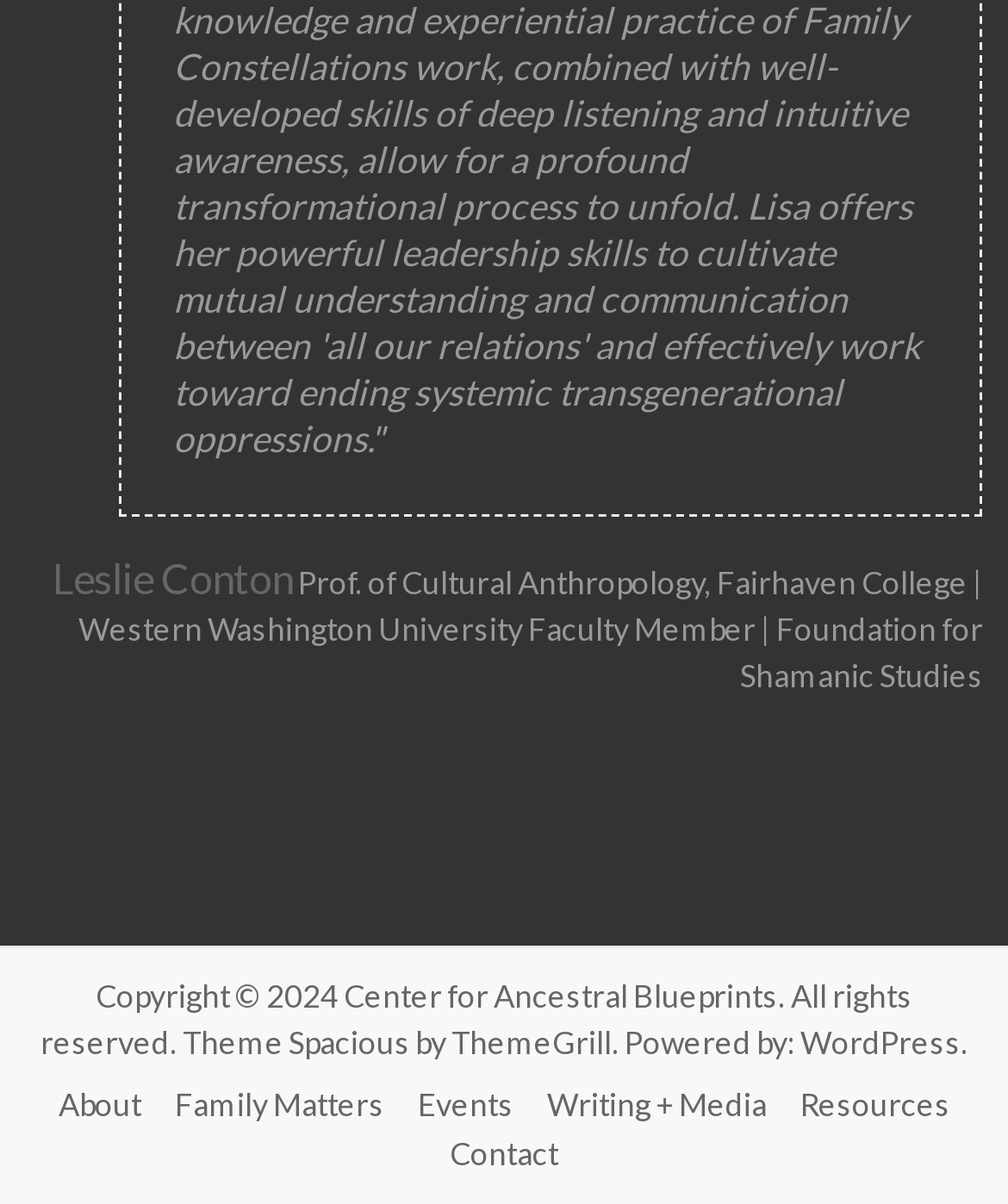What is the professor's name?
Please use the image to provide an in-depth answer to the question.

The professor's name is mentioned at the top of the webpage, in a static text element with a bounding box of [0.052, 0.46, 0.29, 0.501].